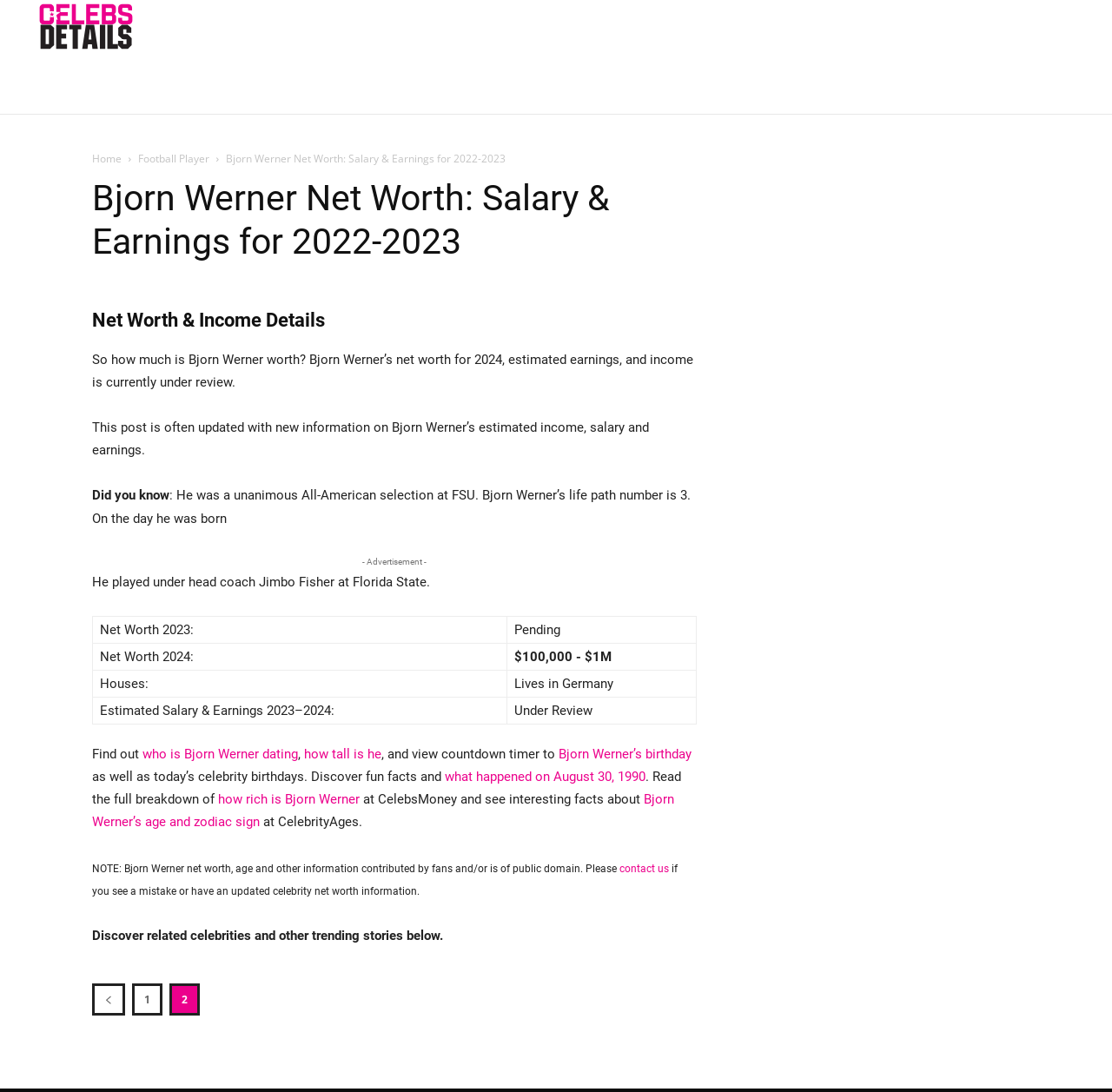Find the bounding box coordinates for the area that should be clicked to accomplish the instruction: "Read more about Bjorn Werner’s life".

[0.083, 0.447, 0.152, 0.461]